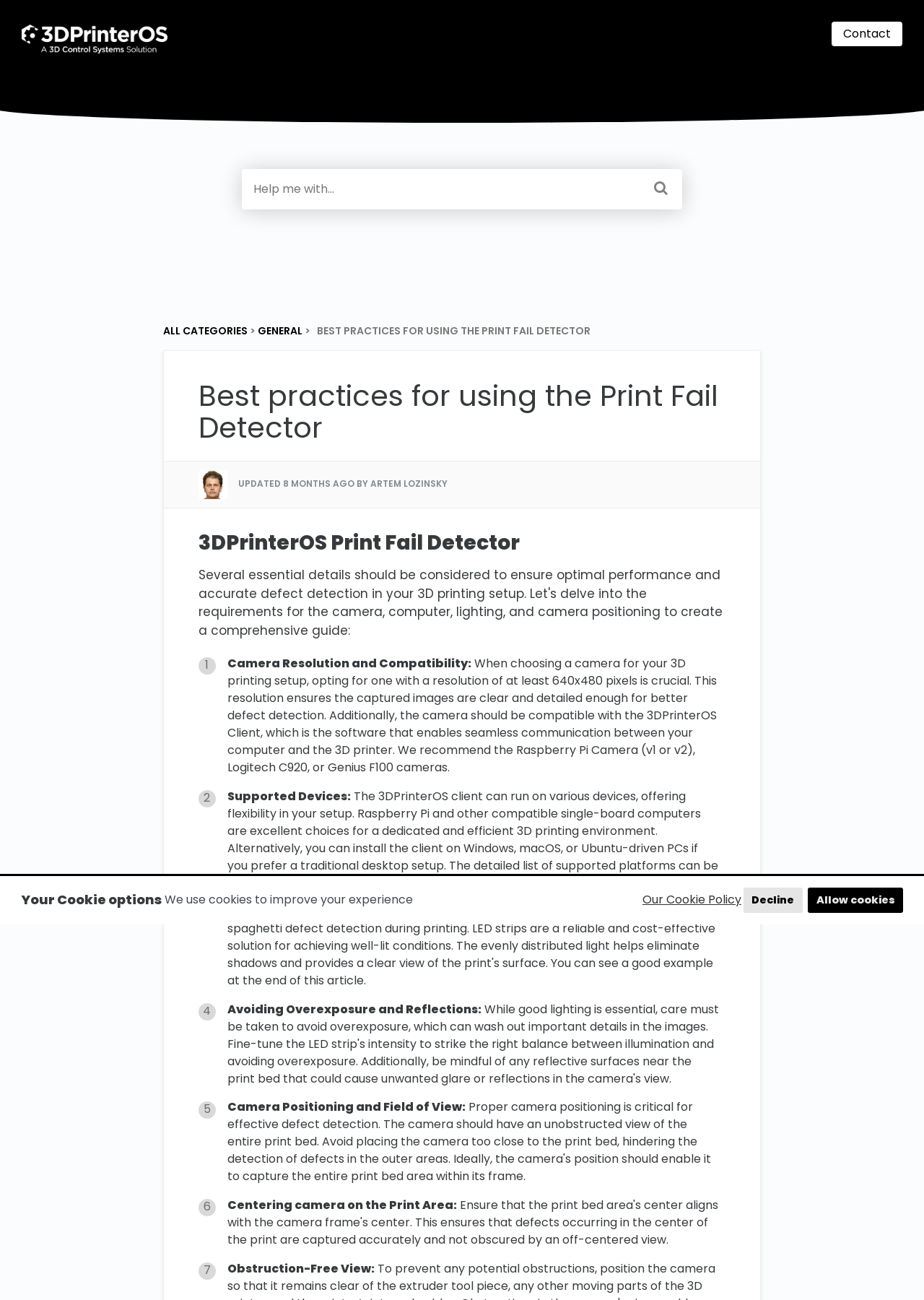What is the author of the article?
Answer the question using a single word or phrase, according to the image.

Artem Lozinsky